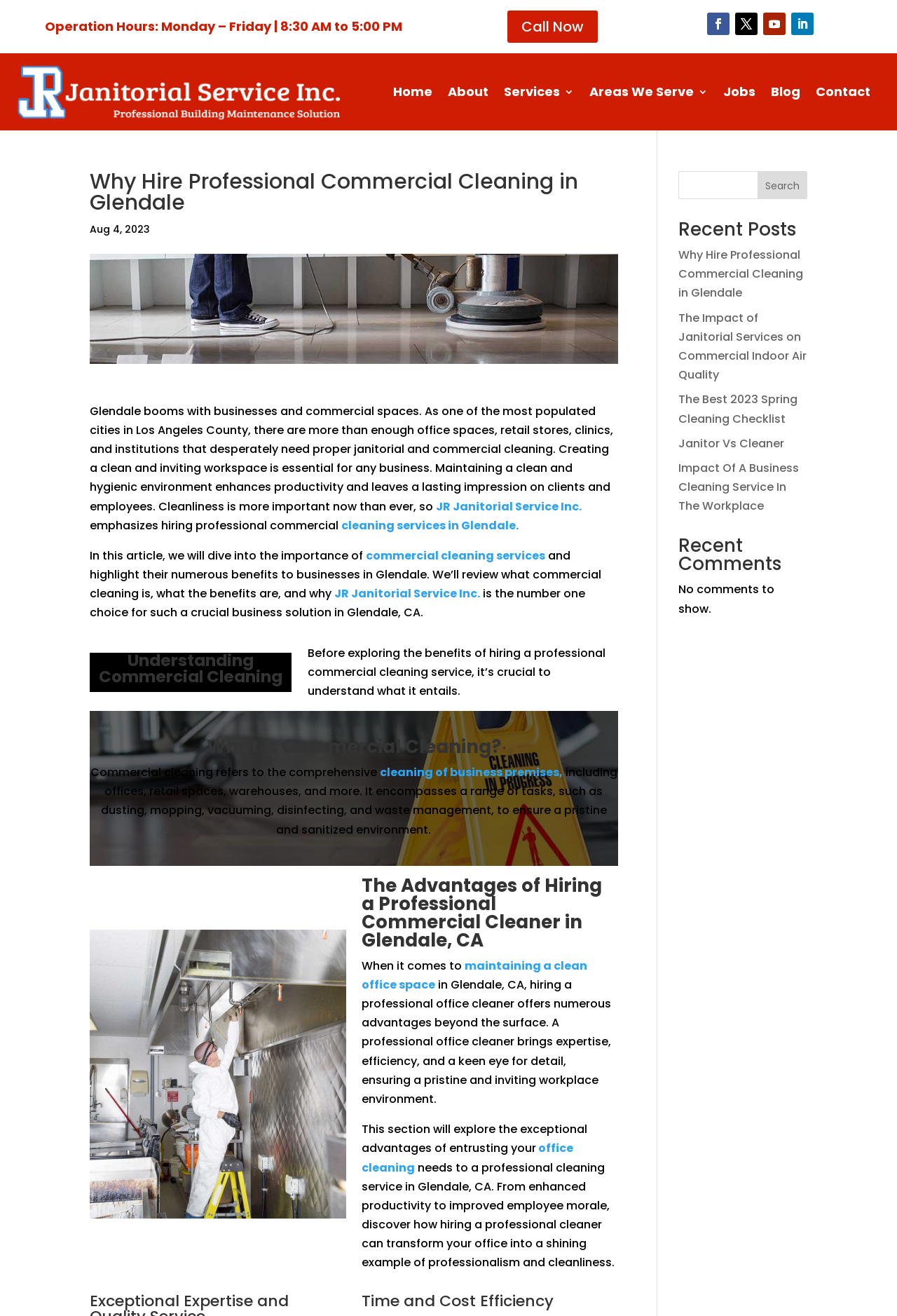Determine the bounding box coordinates for the HTML element described here: "Blog".

[0.859, 0.066, 0.892, 0.078]